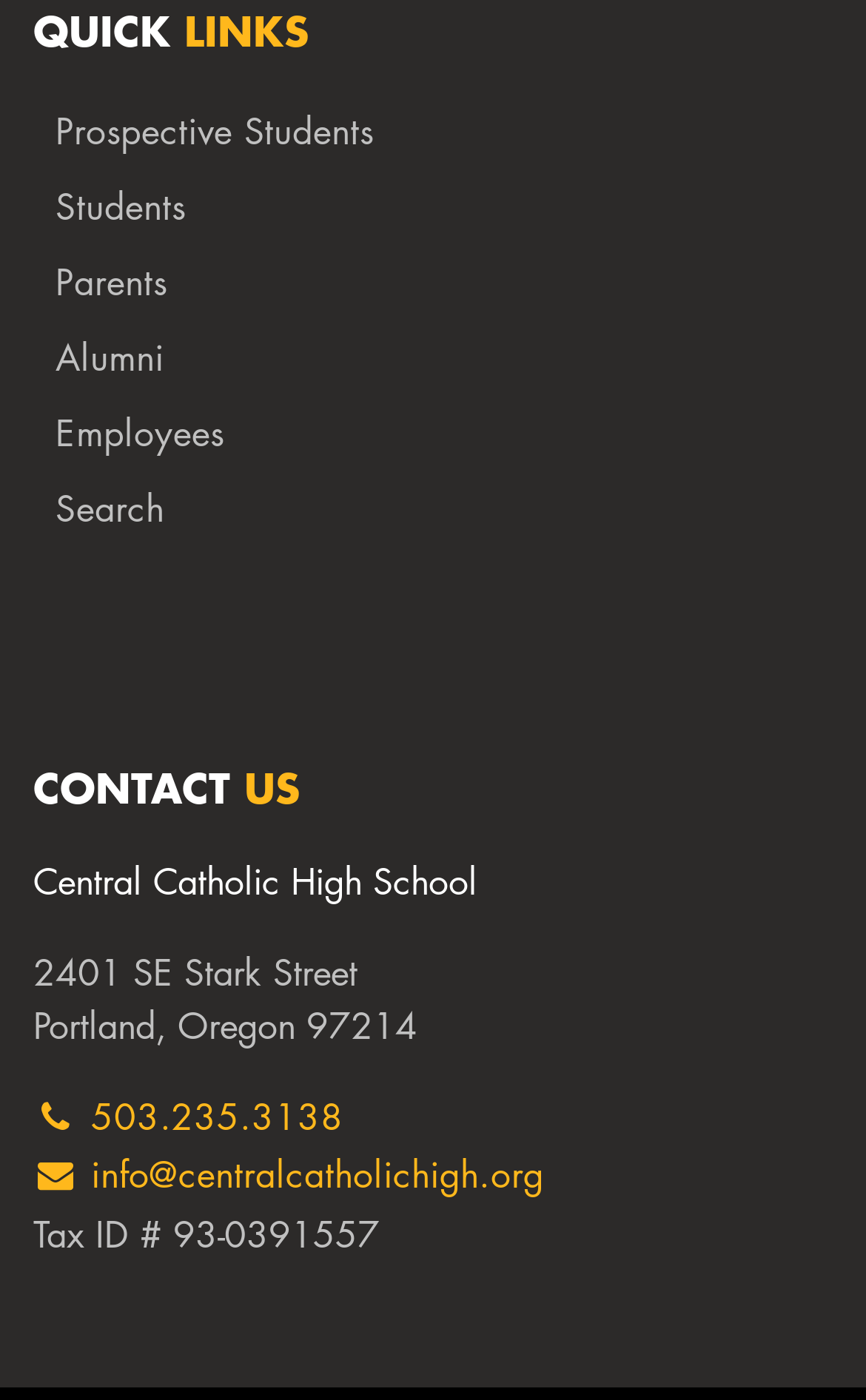What is the purpose of the 'QUICK LINKS' section?
Use the image to answer the question with a single word or phrase.

To provide quick access to different groups